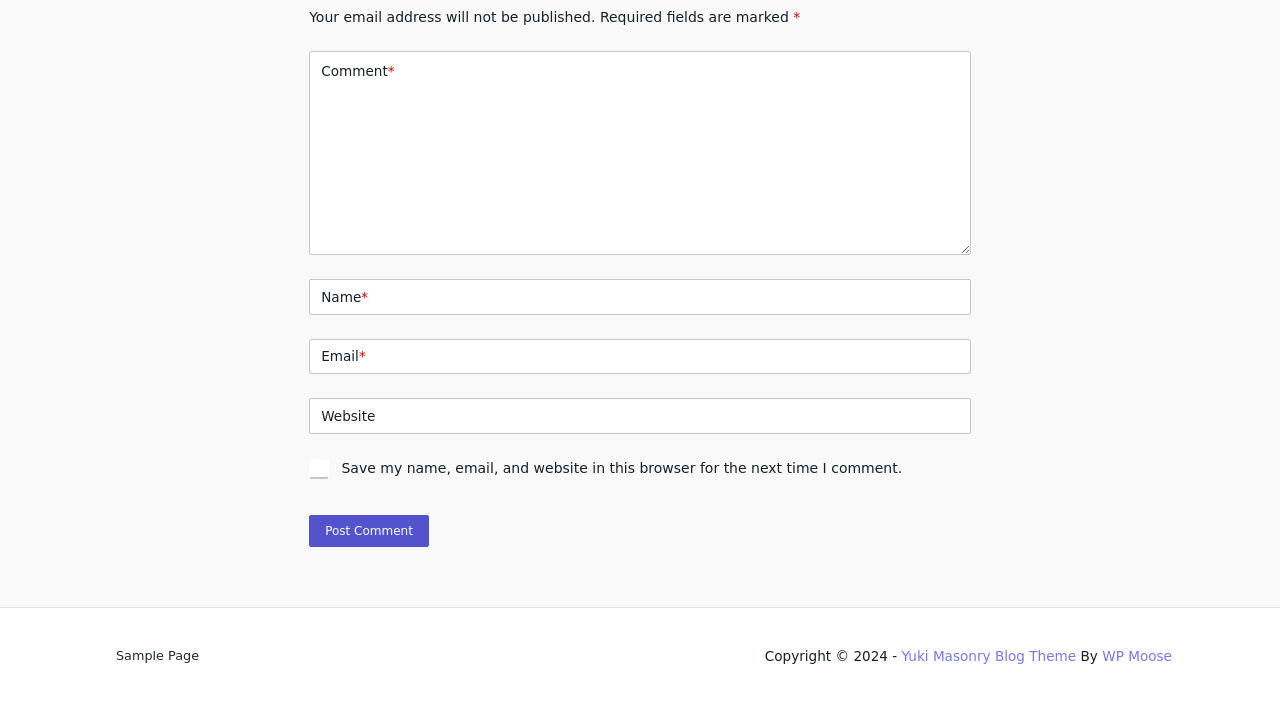How many text fields are there?
Please look at the screenshot and answer using one word or phrase.

4